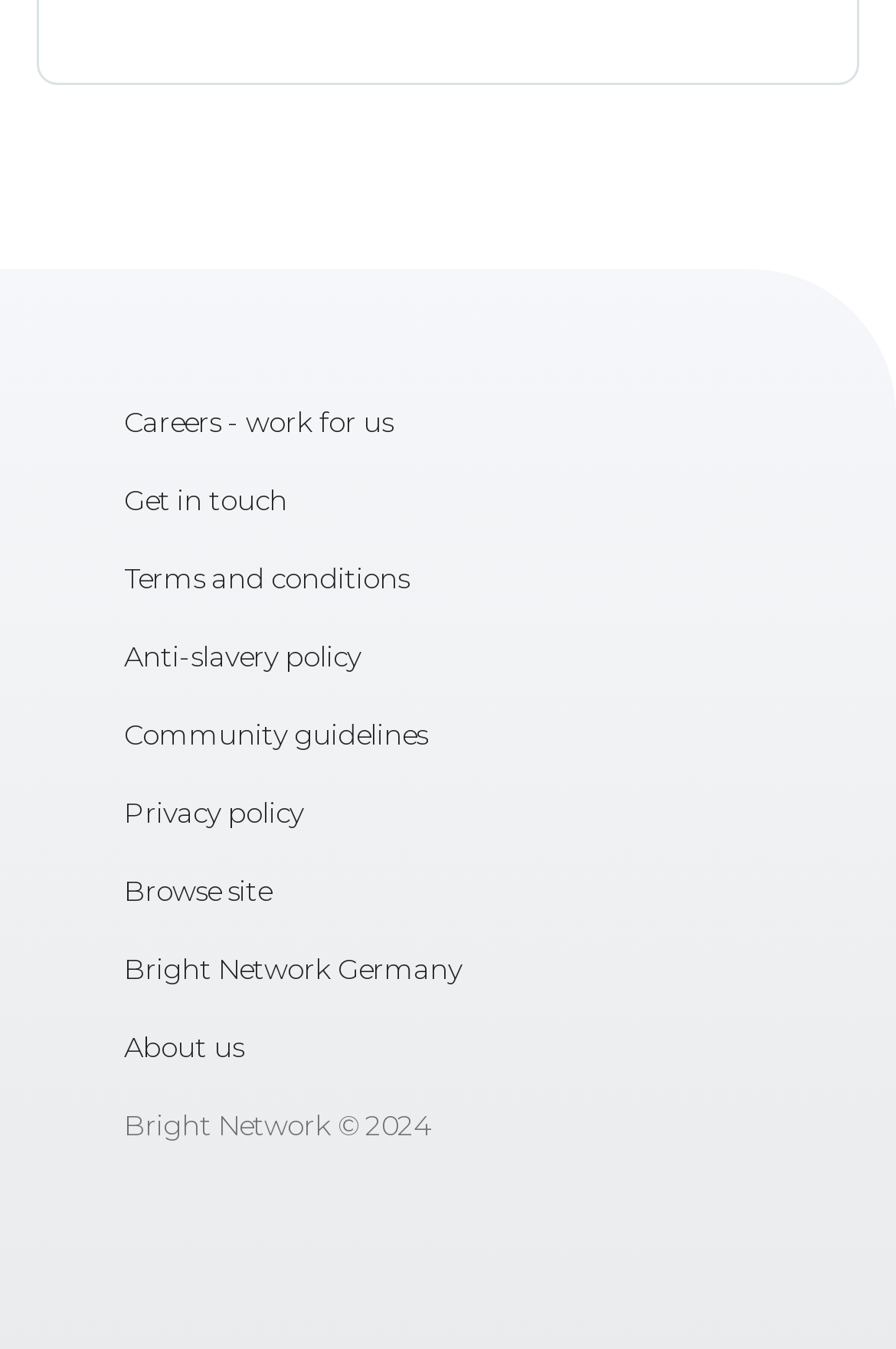Pinpoint the bounding box coordinates of the area that must be clicked to complete this instruction: "View Terms and conditions".

[0.138, 0.4, 0.923, 0.457]